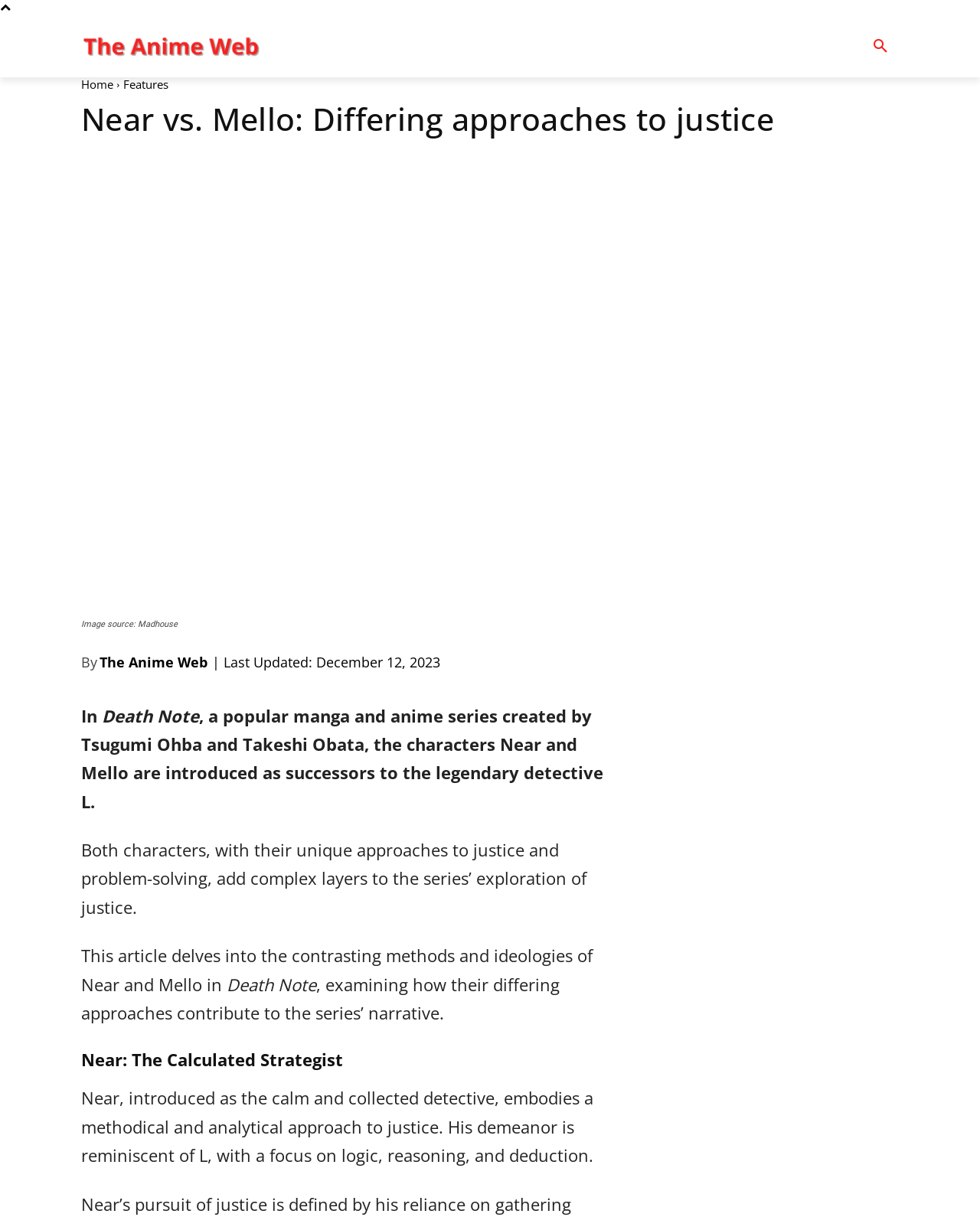Pinpoint the bounding box coordinates of the element that must be clicked to accomplish the following instruction: "Search for something". The coordinates should be in the format of four float numbers between 0 and 1, i.e., [left, top, right, bottom].

None